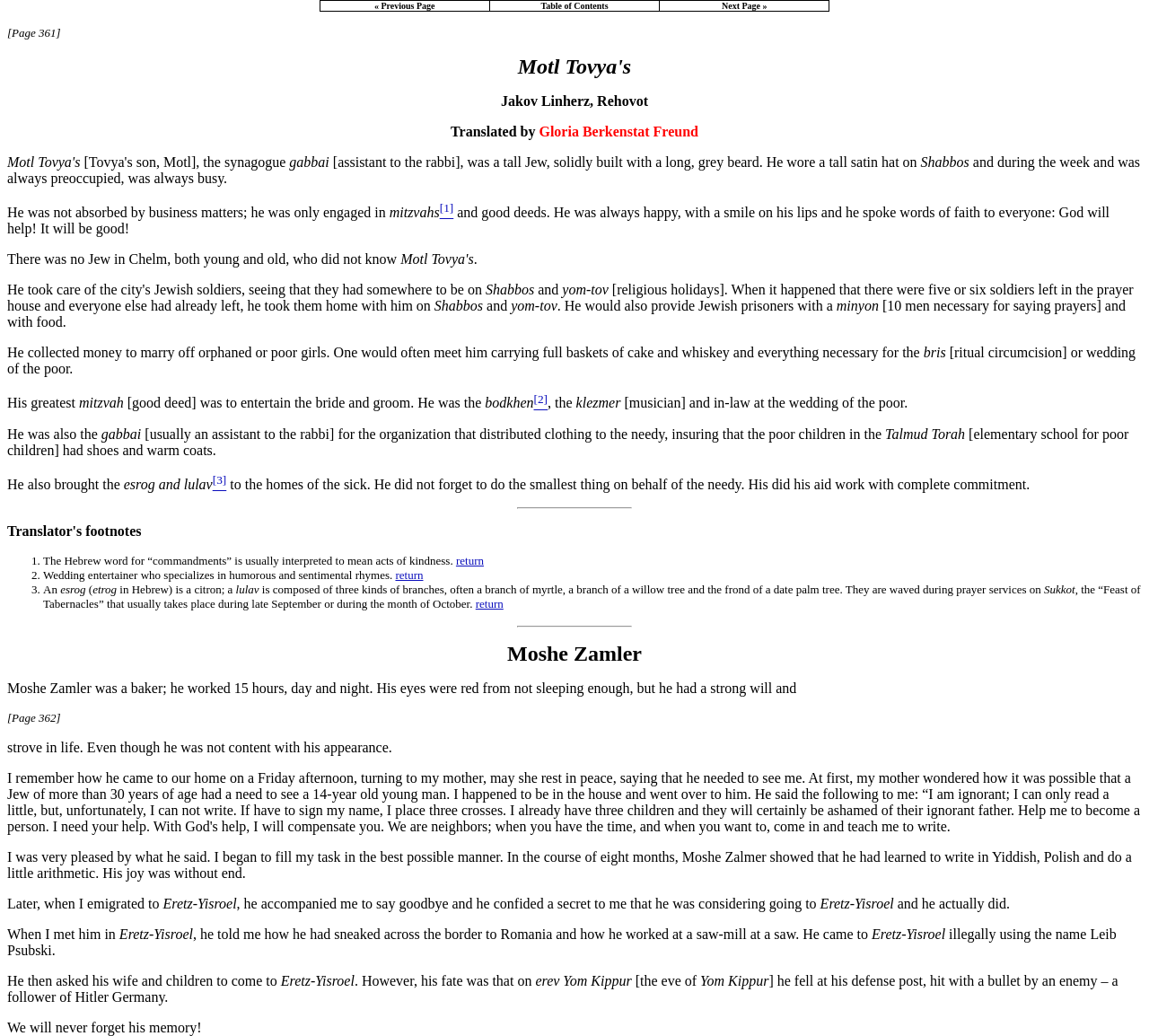Please answer the following question using a single word or phrase: What is the occupation of Moshe Zamler?

Baker